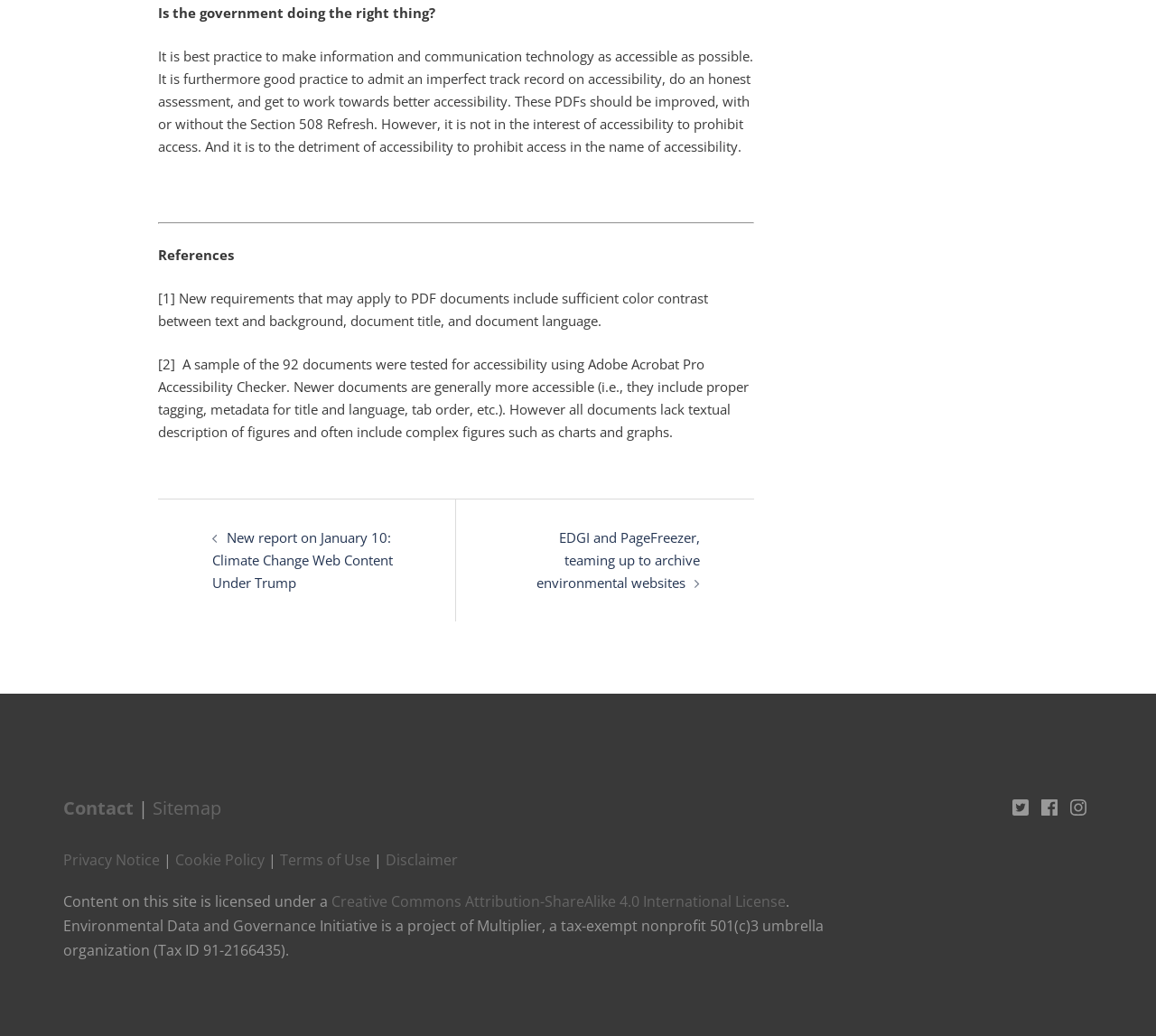Identify the bounding box coordinates for the region to click in order to carry out this instruction: "Click the 'twitter' link". Provide the coordinates using four float numbers between 0 and 1, formatted as [left, top, right, bottom].

[0.87, 0.768, 0.895, 0.788]